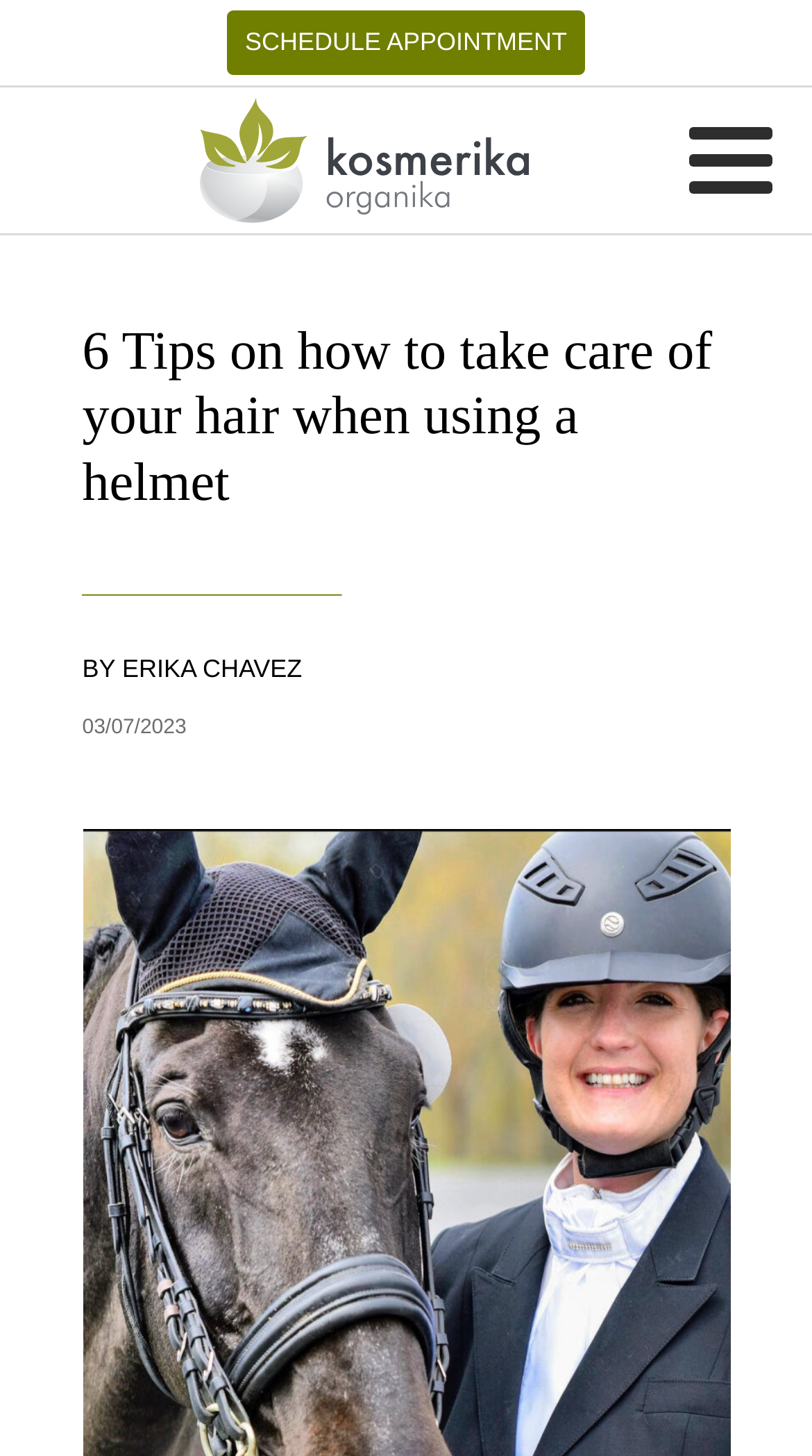Please answer the following question using a single word or phrase: 
How many sections are there in the article?

6